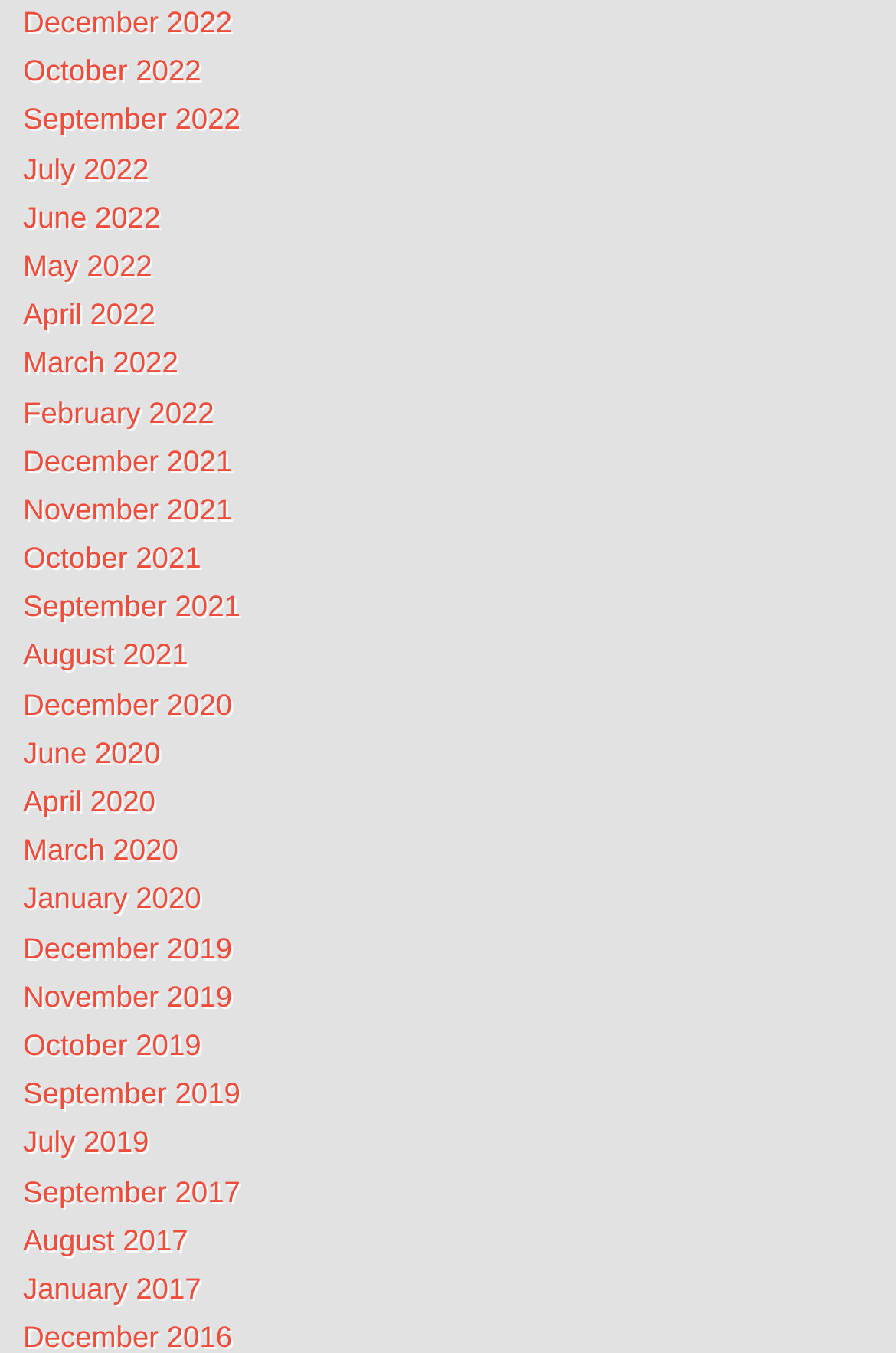Identify the coordinates of the bounding box for the element described below: "March 2022". Return the coordinates as four float numbers between 0 and 1: [left, top, right, bottom].

[0.026, 0.255, 0.199, 0.281]